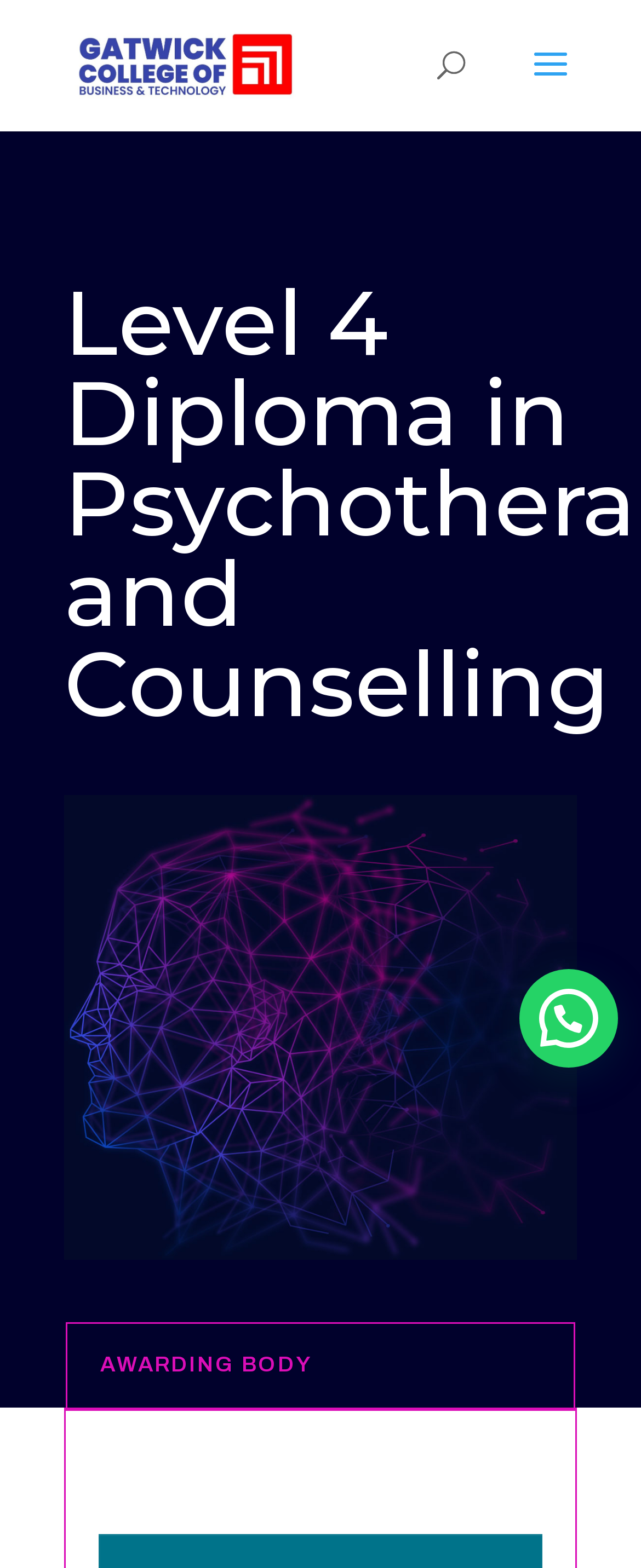Provide a single word or phrase to answer the given question: 
What is the level of the diploma?

Level 4